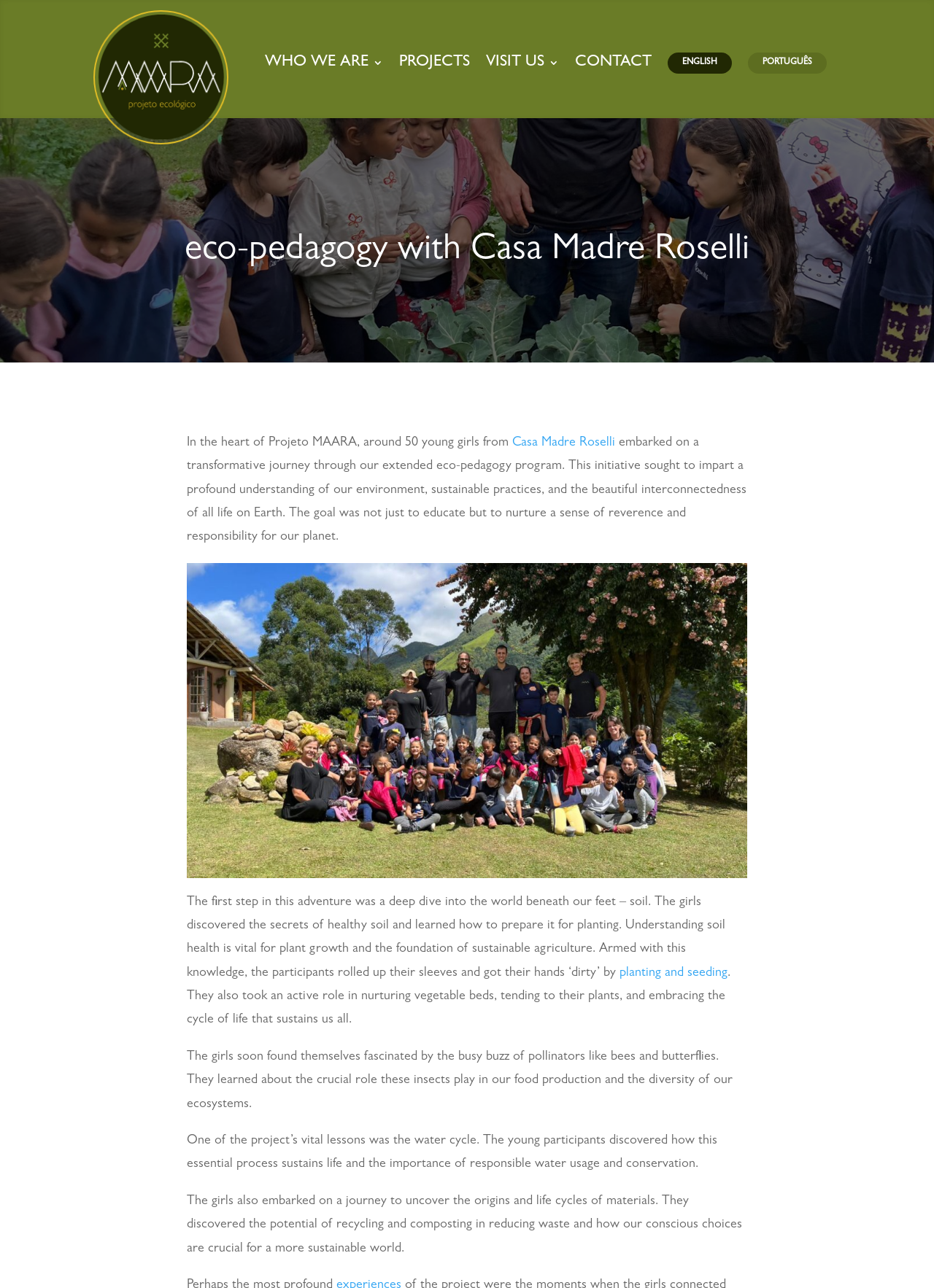Based on the provided description, "PROJECTS", find the bounding box of the corresponding UI element in the screenshot.

[0.427, 0.045, 0.503, 0.053]